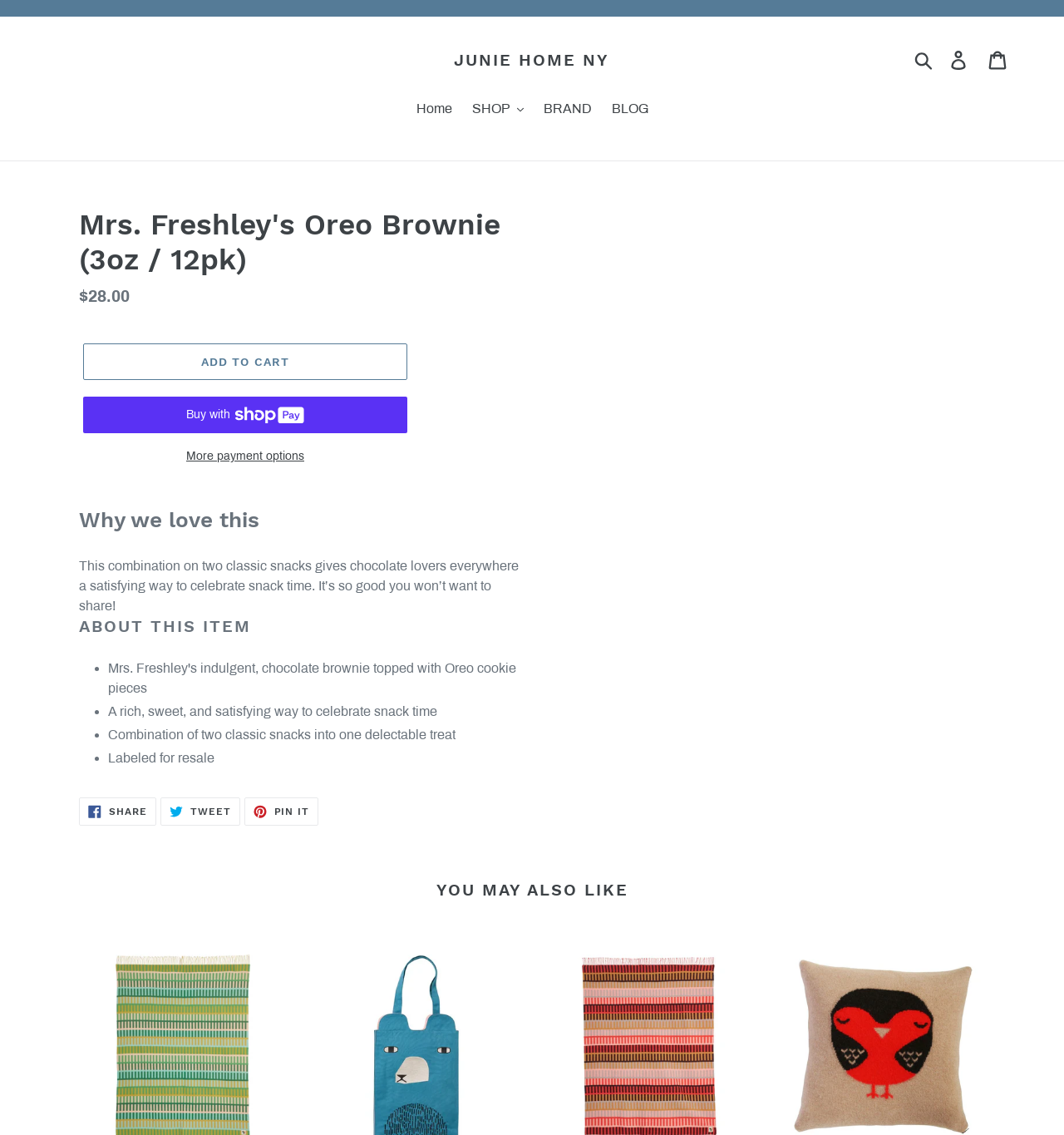What is the price of Mrs. Freshley's Oreo Brownie?
Please provide an in-depth and detailed response to the question.

The price of Mrs. Freshley's Oreo Brownie can be found in the description list detail section, where it is stated as 'Regular price' followed by the price '$28.00'.